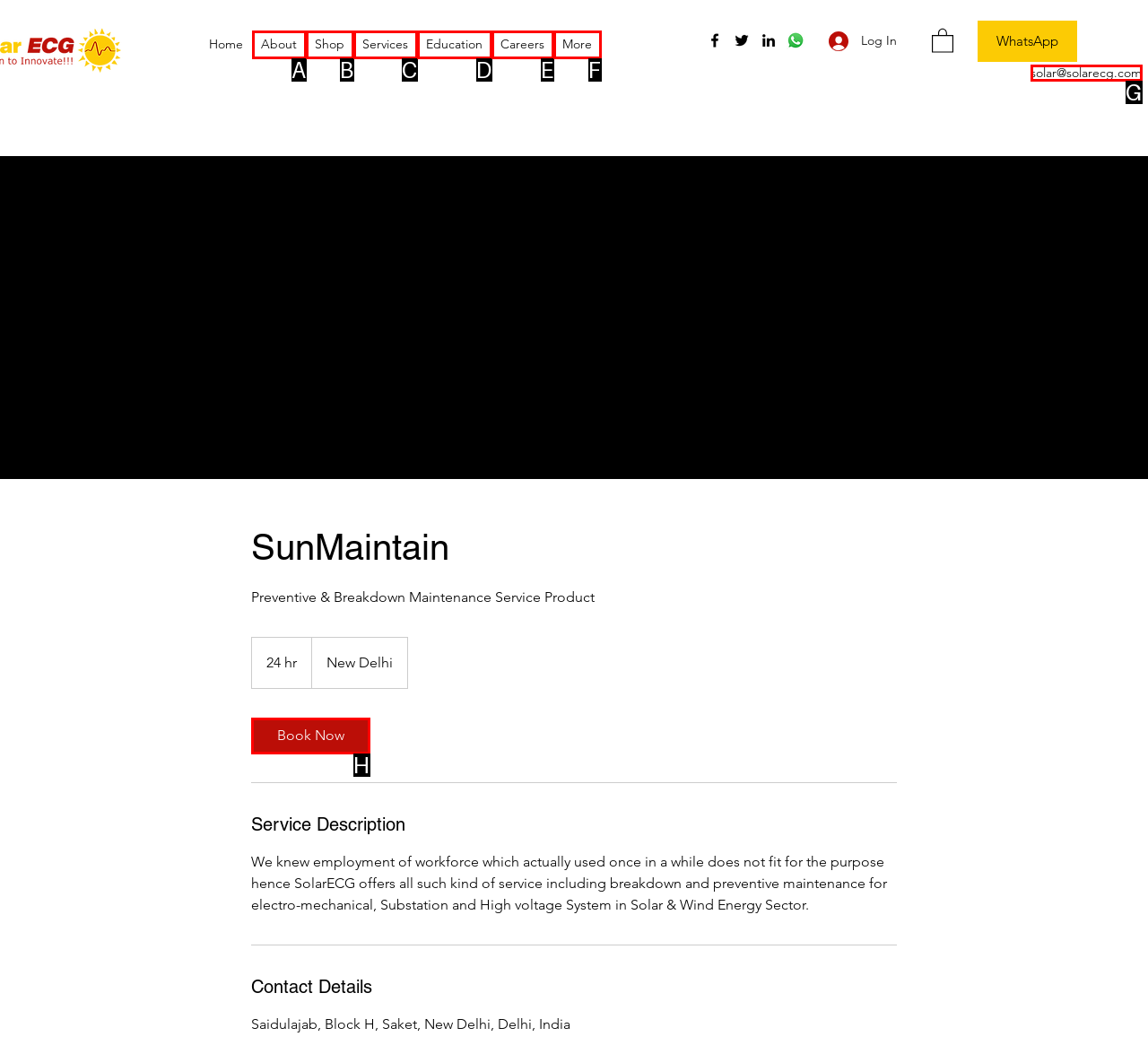Identify the bounding box that corresponds to: Apr 19, 2022
Respond with the letter of the correct option from the provided choices.

None